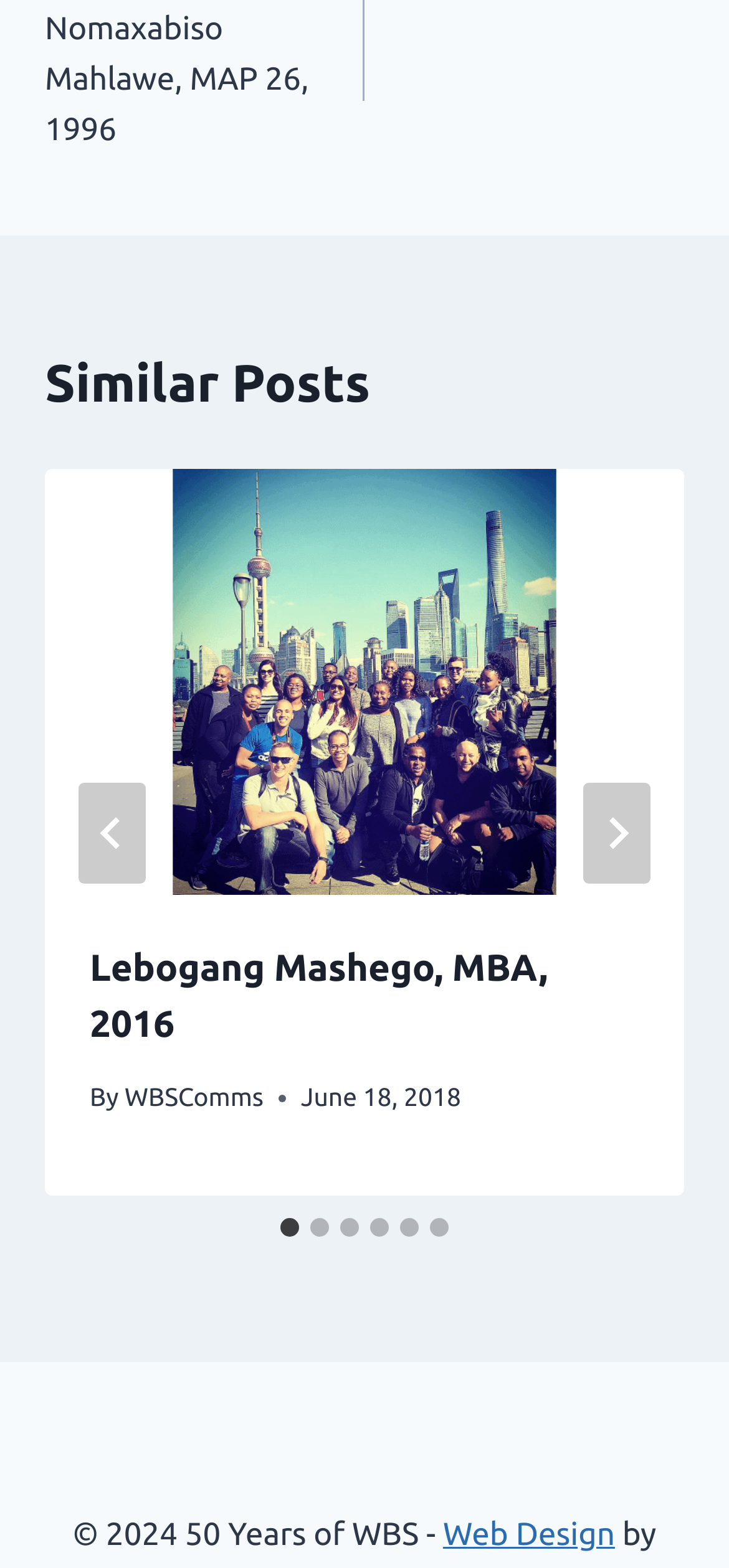Predict the bounding box of the UI element based on this description: "Web Design".

[0.608, 0.968, 0.844, 0.99]